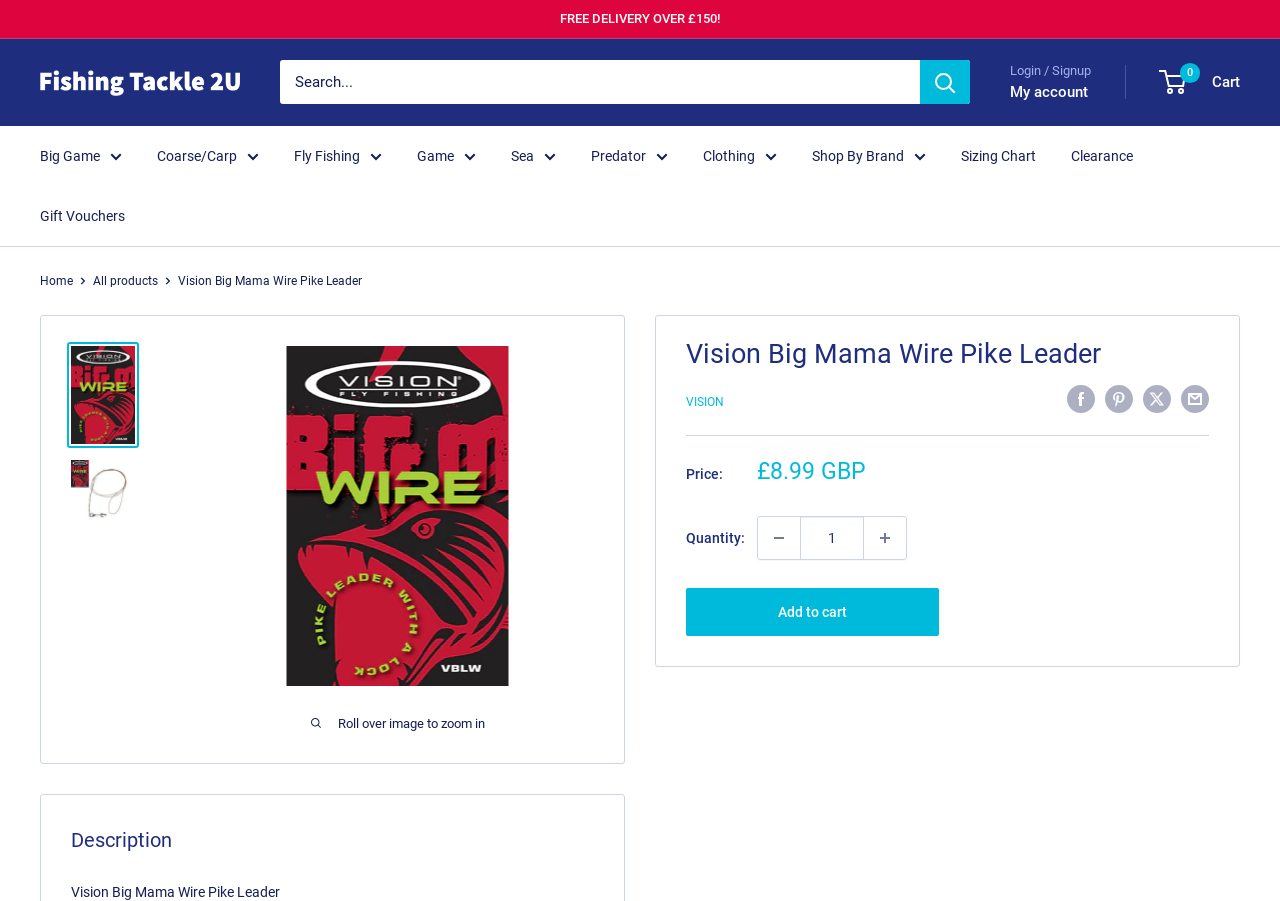Please answer the following question using a single word or phrase: 
What is the function of the 'Quantity' textbox?

Adjust quantity